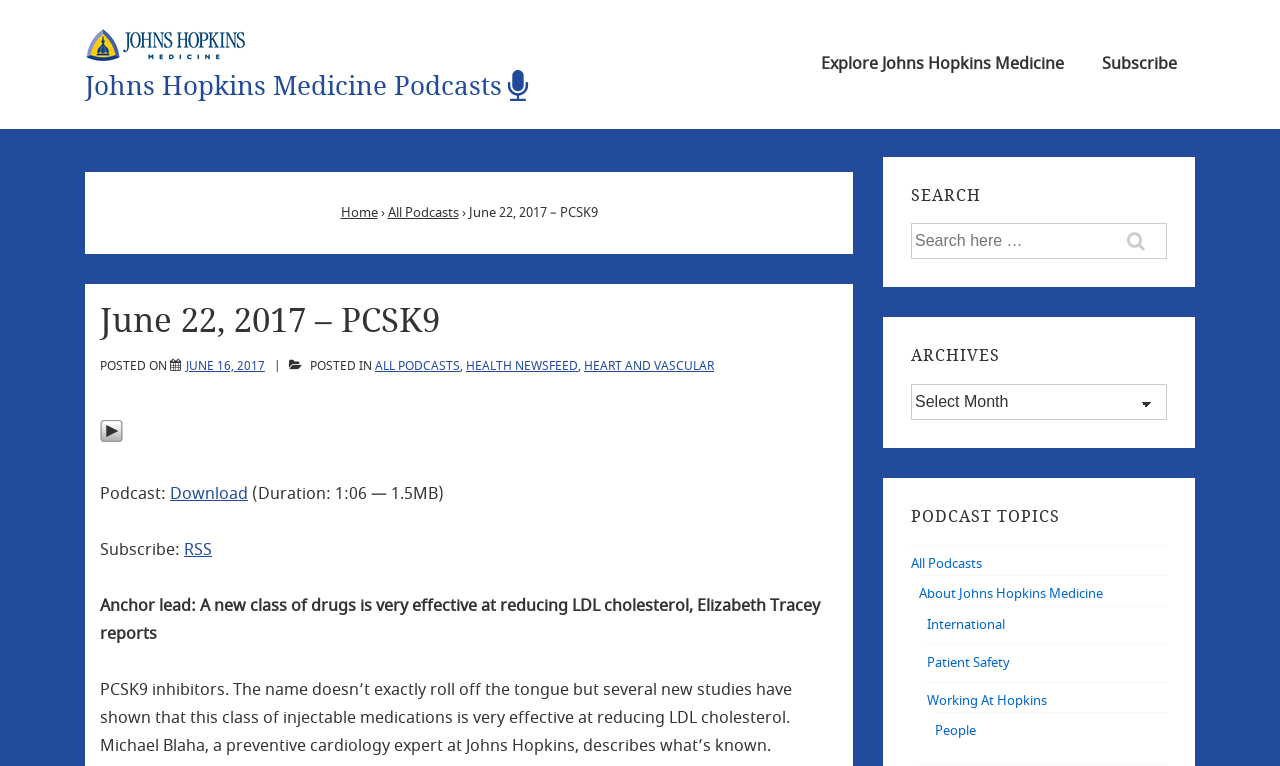Answer the question below using just one word or a short phrase: 
What is the name of the expert in preventive cardiology?

Michael Blaha